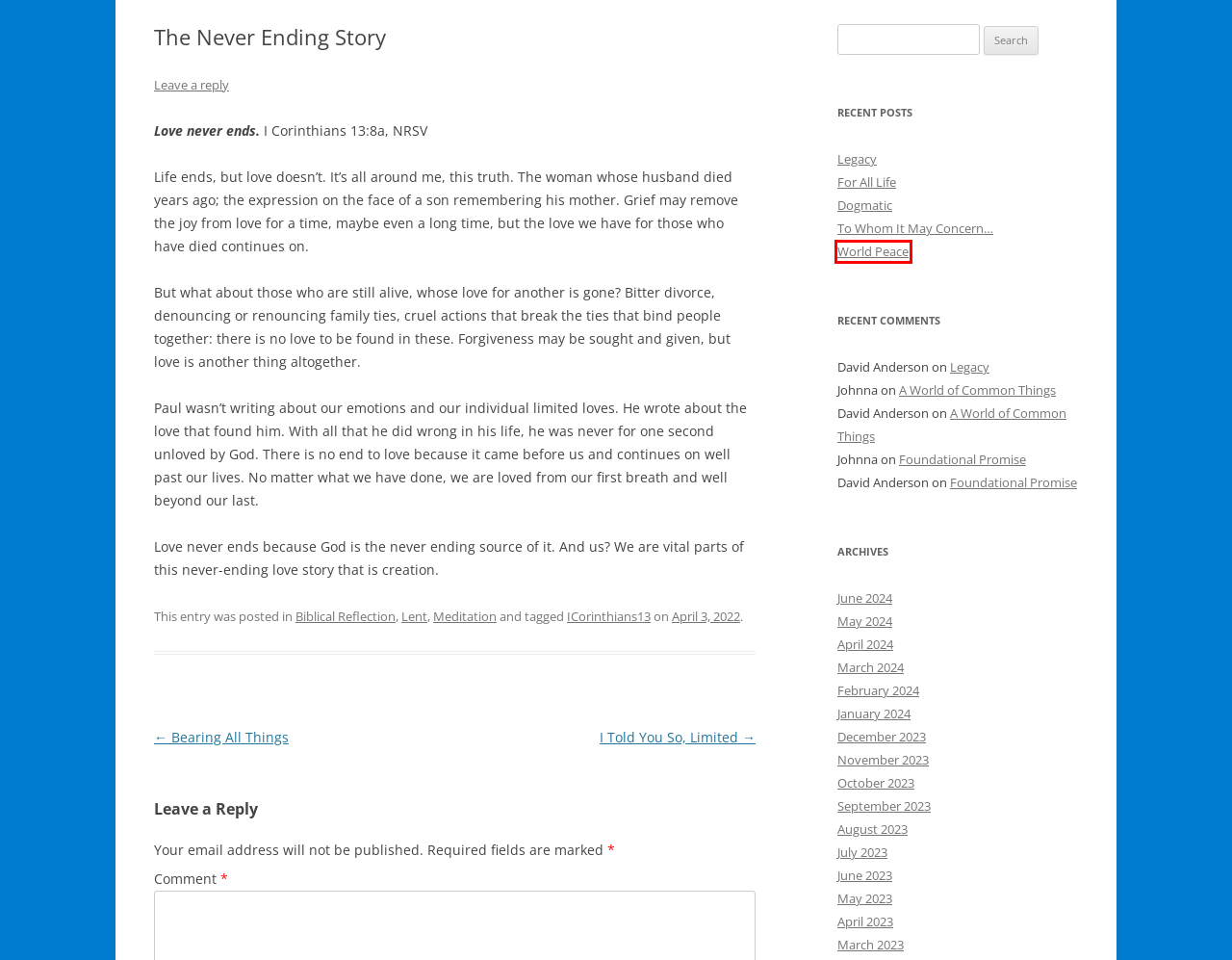Consider the screenshot of a webpage with a red bounding box around an element. Select the webpage description that best corresponds to the new page after clicking the element inside the red bounding box. Here are the candidates:
A. Prayer for Acceptance | A Pen and a Prayer
B. Meditation | A Pen and a Prayer
C. February | 2024 | A Pen and a Prayer
D. I Corinthians 13 | A Pen and a Prayer
E. Advent Authors, 2021 | A Pen and a Prayer
F. World Peace | A Pen and a Prayer
G. October | 2023 | A Pen and a Prayer
H. Lent | A Pen and a Prayer

F